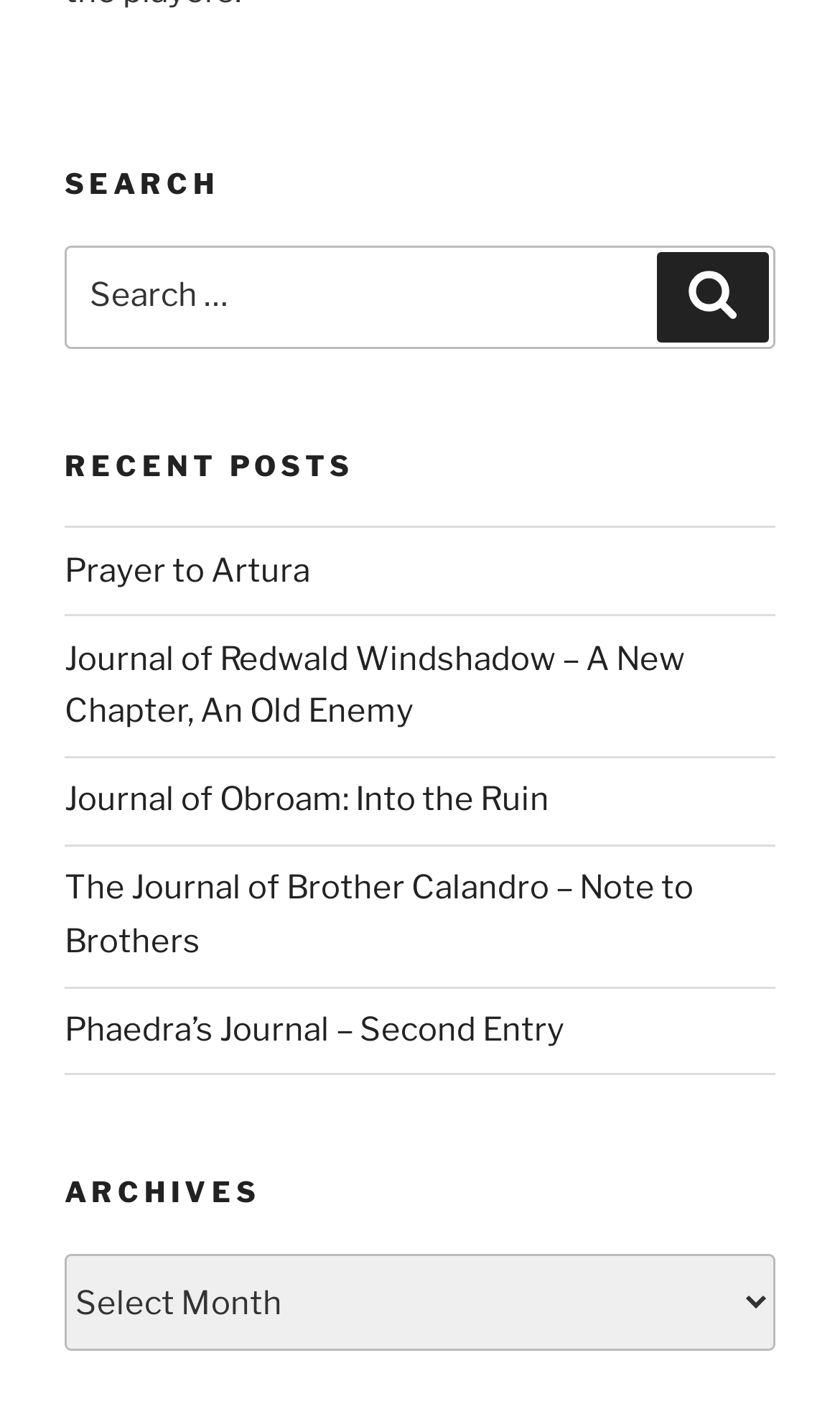Please identify the bounding box coordinates of the element on the webpage that should be clicked to follow this instruction: "Select an option from Archives". The bounding box coordinates should be given as four float numbers between 0 and 1, formatted as [left, top, right, bottom].

[0.077, 0.89, 0.923, 0.959]